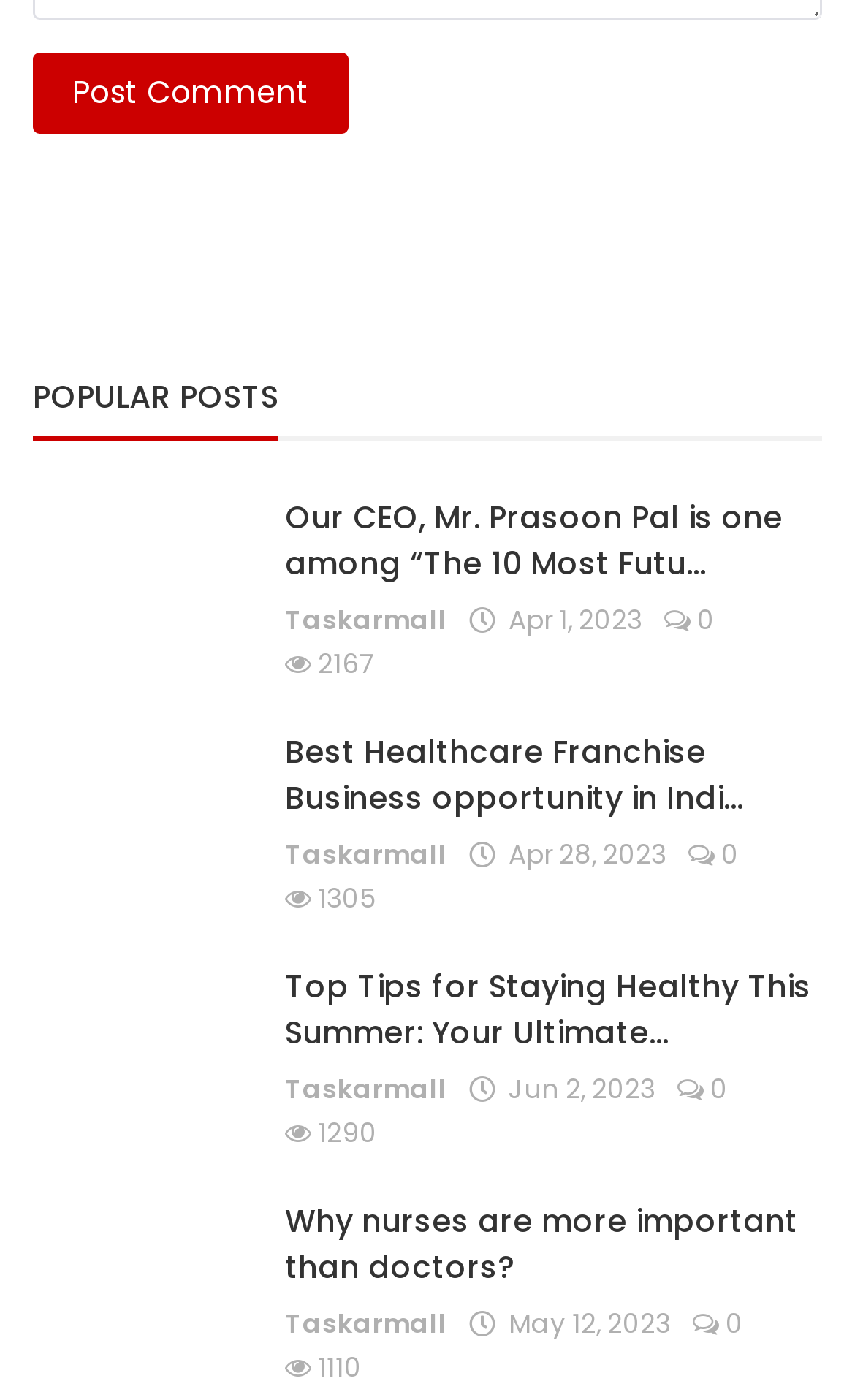Reply to the question with a single word or phrase:
What is the title of the first popular post?

Our CEO, Mr. Prasoon Pal is one among “The 10 Most Futuristic Business Leaders Pioneering Innovation, 2020”